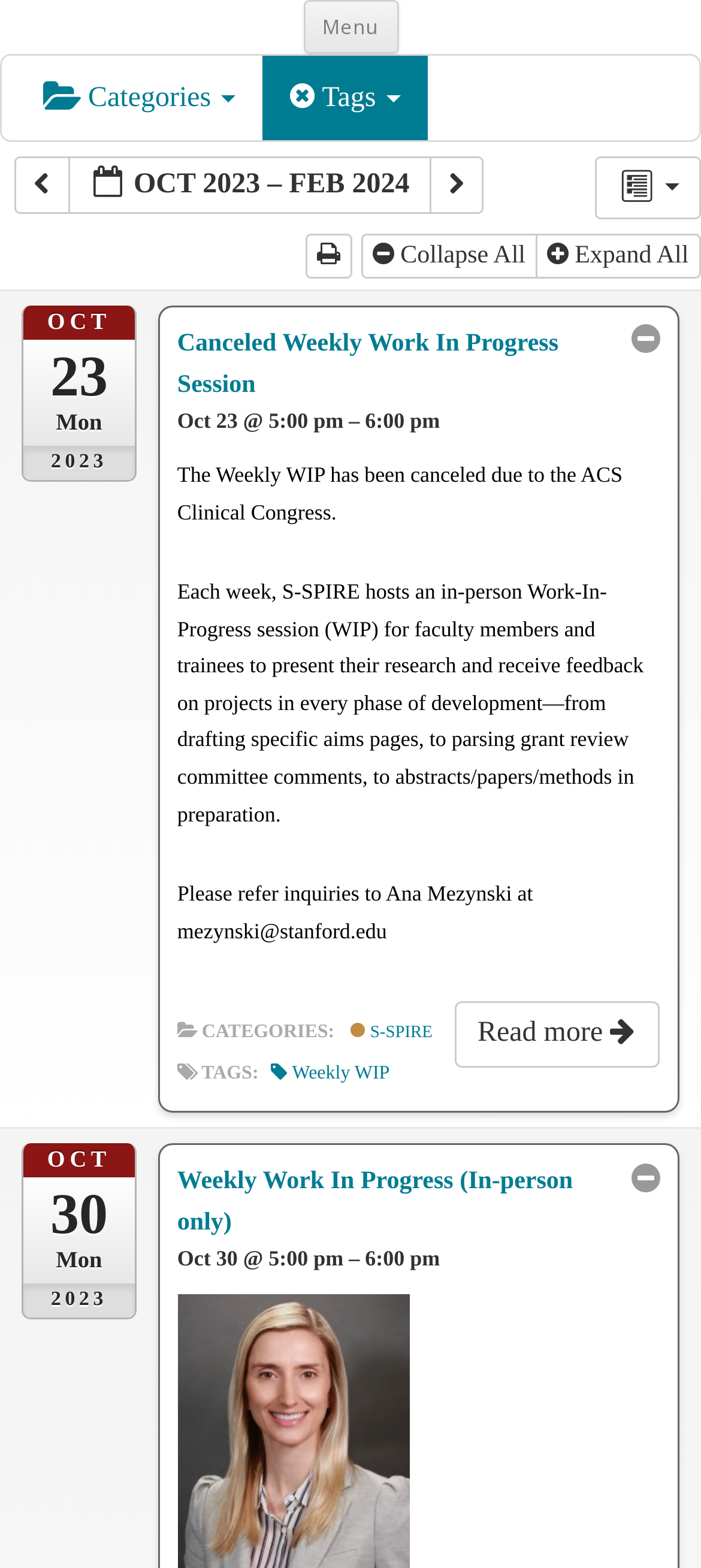Generate a comprehensive caption for the webpage you are viewing.

The webpage is titled "Surgery Calendars" and appears to be a scheduling page for surgery-related events. At the top, there is a button labeled "Menu" and a link to "Skip to content". Below these elements, there are two sections labeled "Categories" and "Tags". 

In the "Categories" section, there is a generic element labeled "Clear tag filter". In the "Tags" section, there are three links: an icon, a link labeled "OCT 2023 – FEB 2024", and another icon. 

The main content of the page is a list of events, each with a date and time. The first event is on October 23, 2023, and is labeled "Canceled Weekly Work In Progress Session". Below this event, there is a description of the event, including the time and a detailed explanation of the Weekly WIP session. There is also a link to "Read more" and a contact email address.

Below this event, there are two sections labeled "CATEGORIES:" and "TAGS:". The "CATEGORIES:" section has a link labeled "S-SPIRE S-SPIRE", and the "TAGS:" section has a link labeled "Weekly WIP".

The second event is on October 30, 2023, and is labeled "Weekly Work In Progress (In-person only)". This event also has a description, including the time, and an empty link below it.

Overall, the webpage appears to be a calendar of surgery-related events, with filtering options by category and tag.